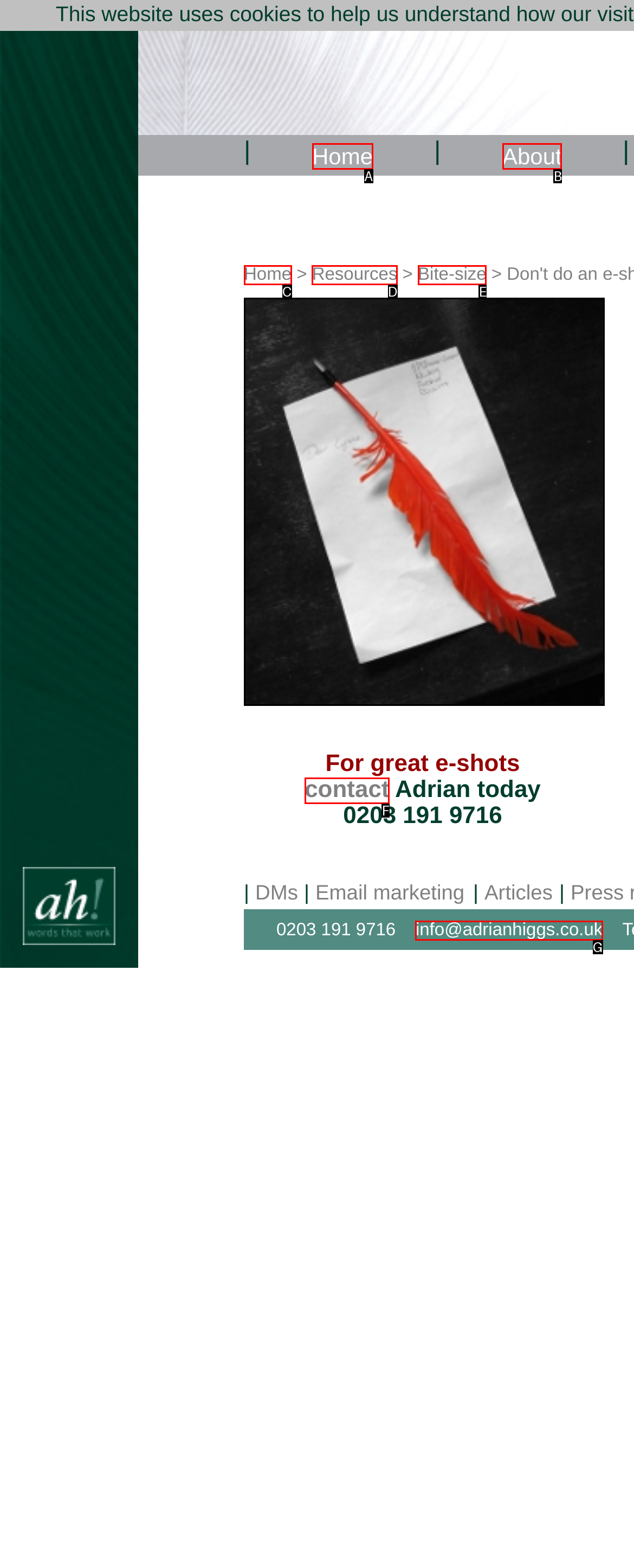Tell me which option best matches the description: About
Answer with the option's letter from the given choices directly.

B